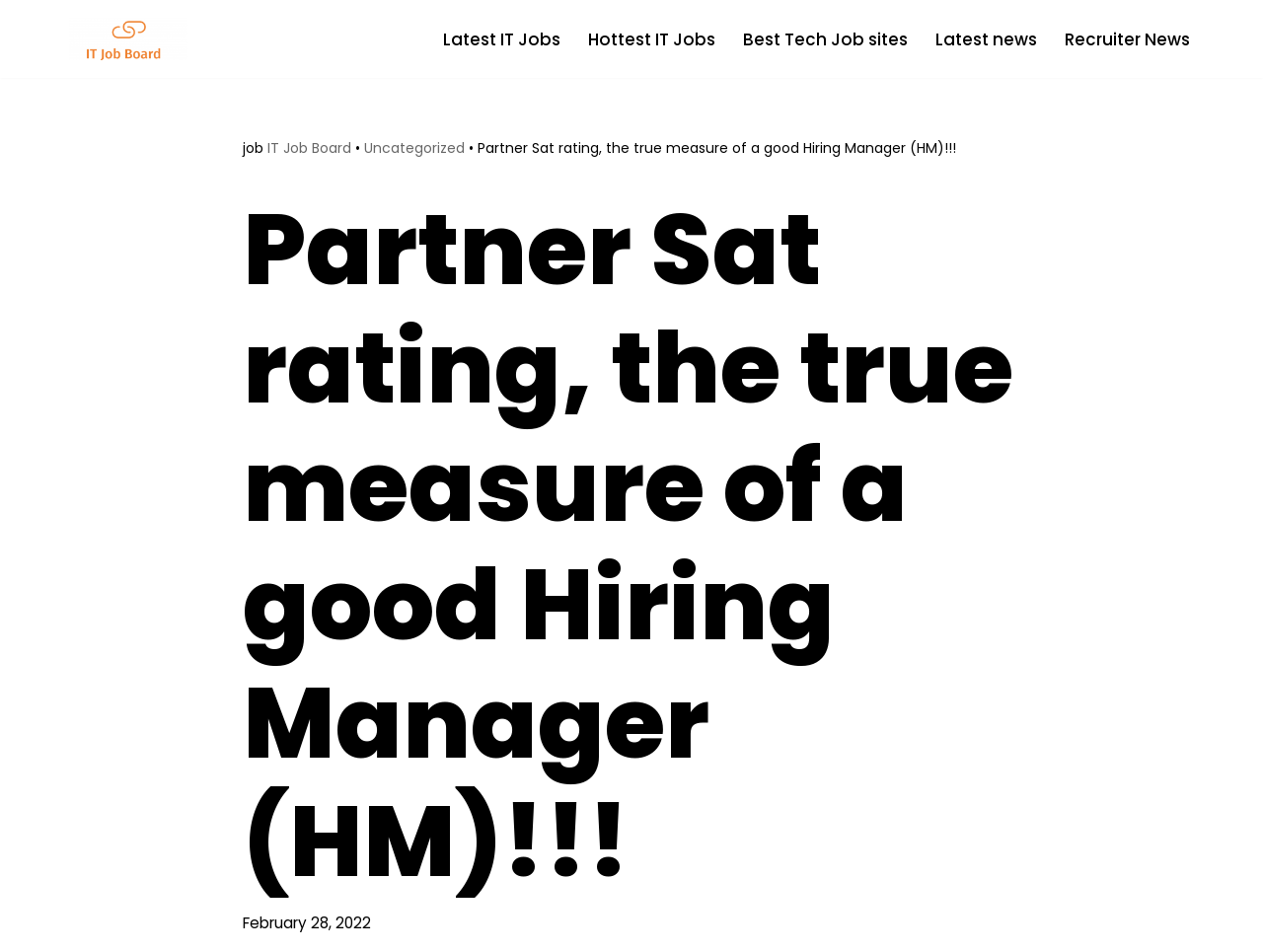Create a detailed summary of the webpage's content and design.

The webpage appears to be a blog post or article discussing the importance of partner satisfaction ratings in measuring the effectiveness of hiring managers. 

At the top left of the page, there is a "Skip to content" link. To the right of this link, there is a "Tech Jobs Best Job Boards" link. Below these links, there is a primary navigation menu with five links: "Latest IT Jobs", "Hottest IT Jobs", "Best Tech Job sites", "Latest news", and "Recruiter News". 

The "Recruiter News" link is followed by a breadcrumbs navigation section, which displays the current page's location in the website's hierarchy. This section includes the text "job", a link to "IT Job Board", a bullet point, a link to "Uncategorized", and the title of the current page, "Partner Sat rating, the true measure of a good Hiring Manager (HM)!!!".

Below the breadcrumbs section, there is a heading with the same title as the page, "Partner Sat rating, the true measure of a good Hiring Manager (HM)!!!". At the bottom left of the page, there is a timestamp indicating that the article was published on February 28, 2022.